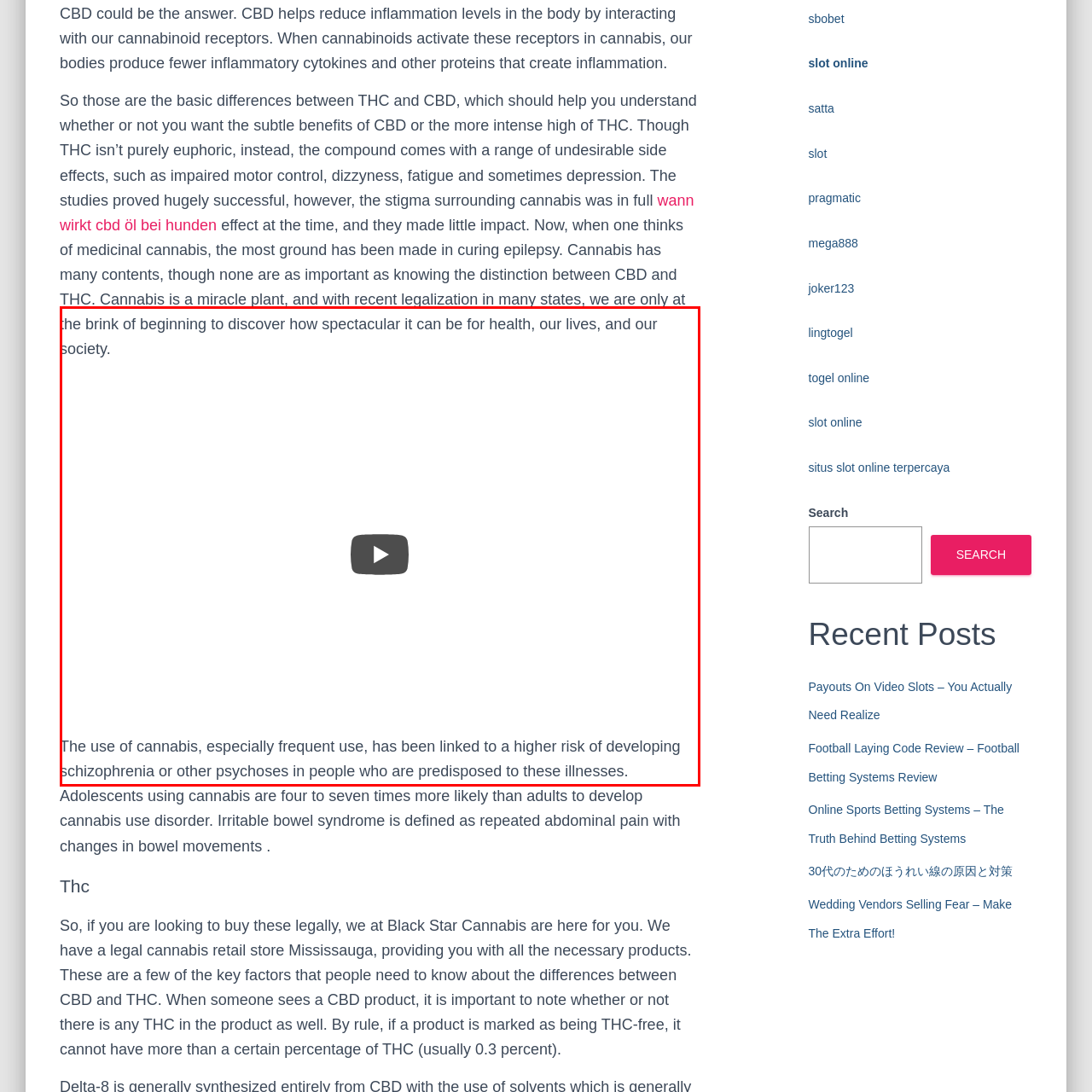Focus on the content within the red box and provide a succinct answer to this question using just one word or phrase: 
What is a potential risk of frequent cannabis use?

Mental health disorders